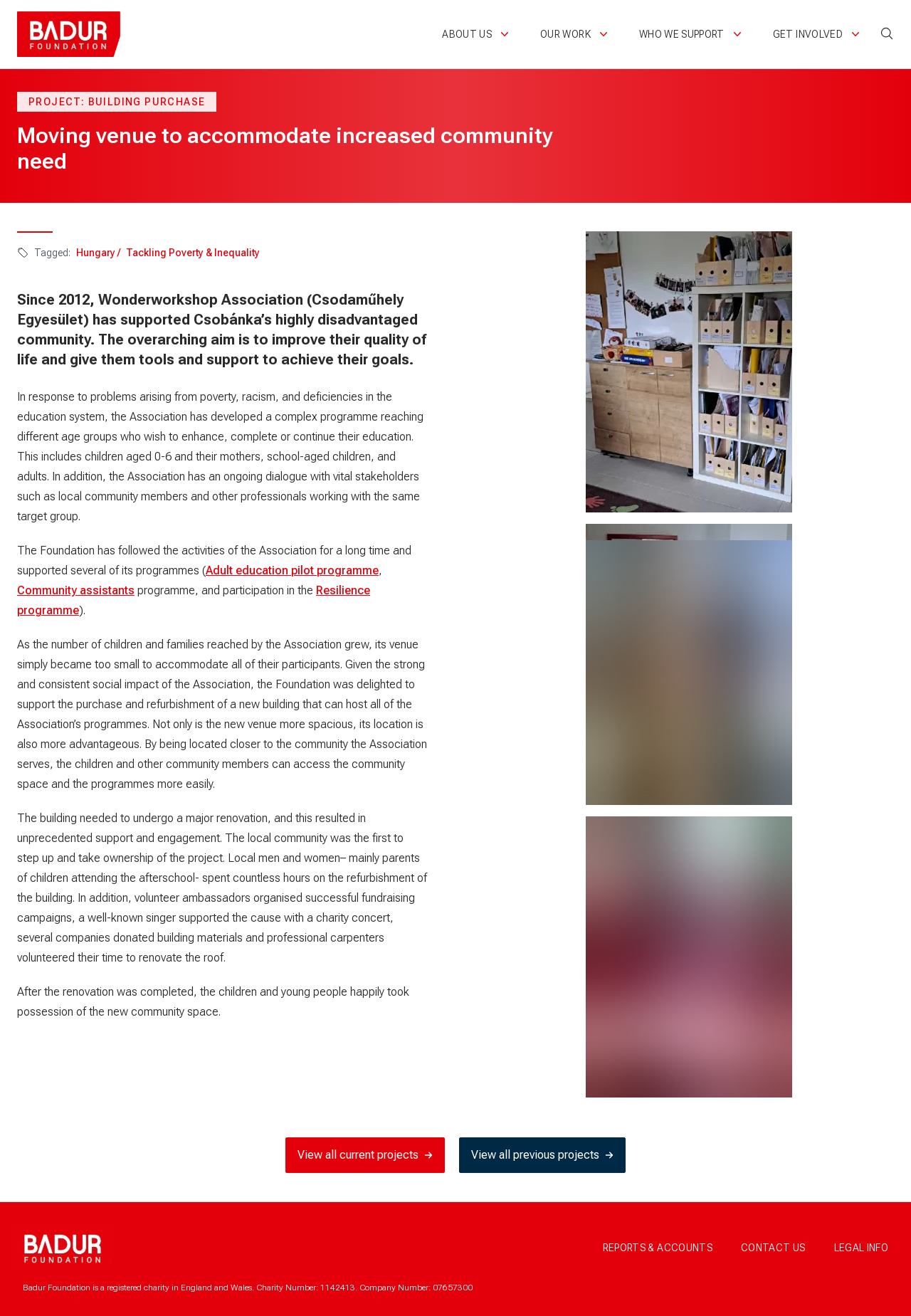Find the bounding box coordinates of the clickable element required to execute the following instruction: "View all current projects". Provide the coordinates as four float numbers between 0 and 1, i.e., [left, top, right, bottom].

[0.313, 0.864, 0.488, 0.891]